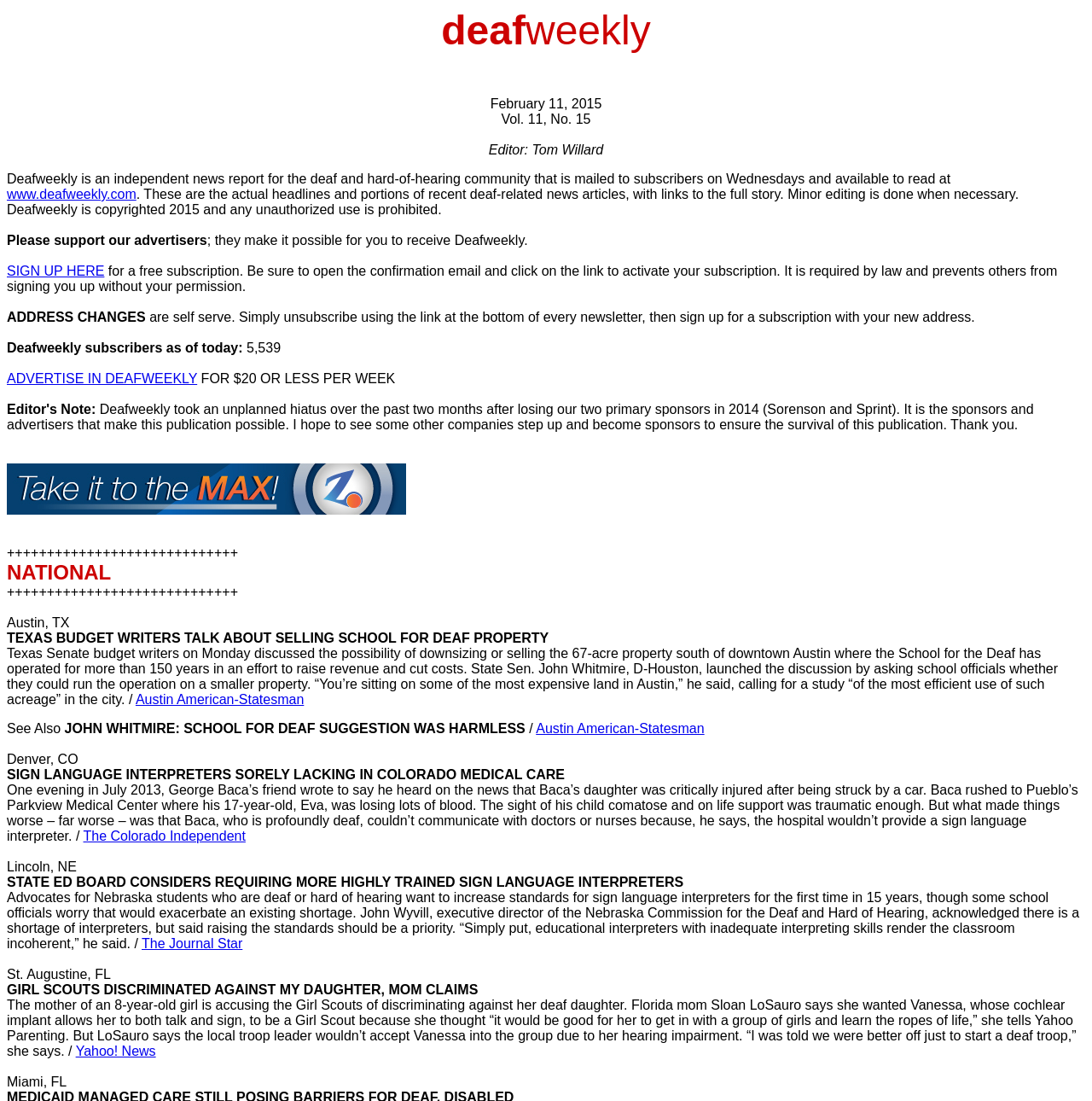Please identify the bounding box coordinates of the clickable region that I should interact with to perform the following instruction: "Learn more about the story of George Baca's daughter". The coordinates should be expressed as four float numbers between 0 and 1, i.e., [left, top, right, bottom].

[0.006, 0.697, 0.517, 0.71]